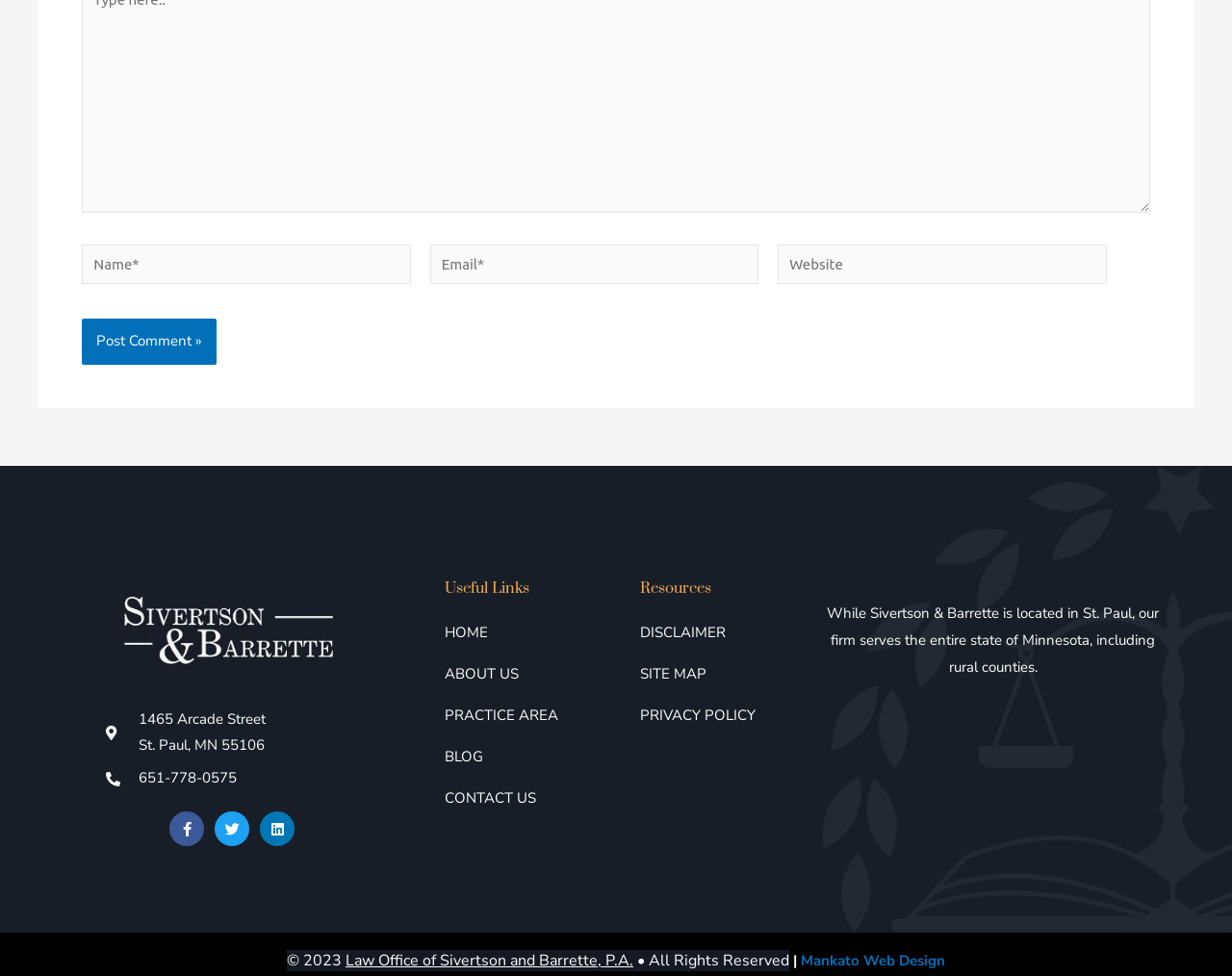Use a single word or phrase to answer the question:
What is the name of the law firm?

Law Office of Sivertson and Barrette, P.A.